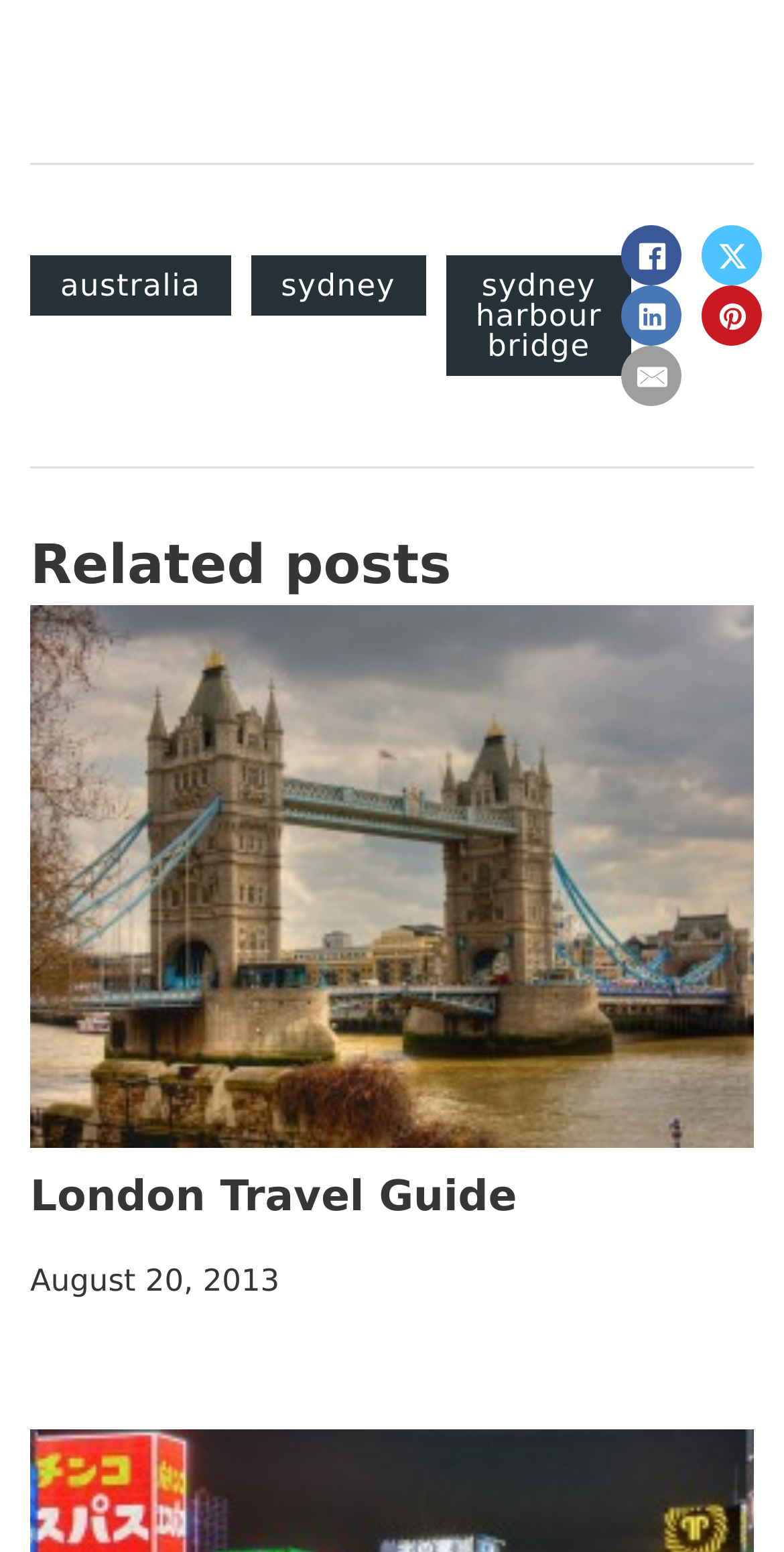What is the date mentioned on the webpage?
Please provide a single word or phrase answer based on the image.

August 20, 2013